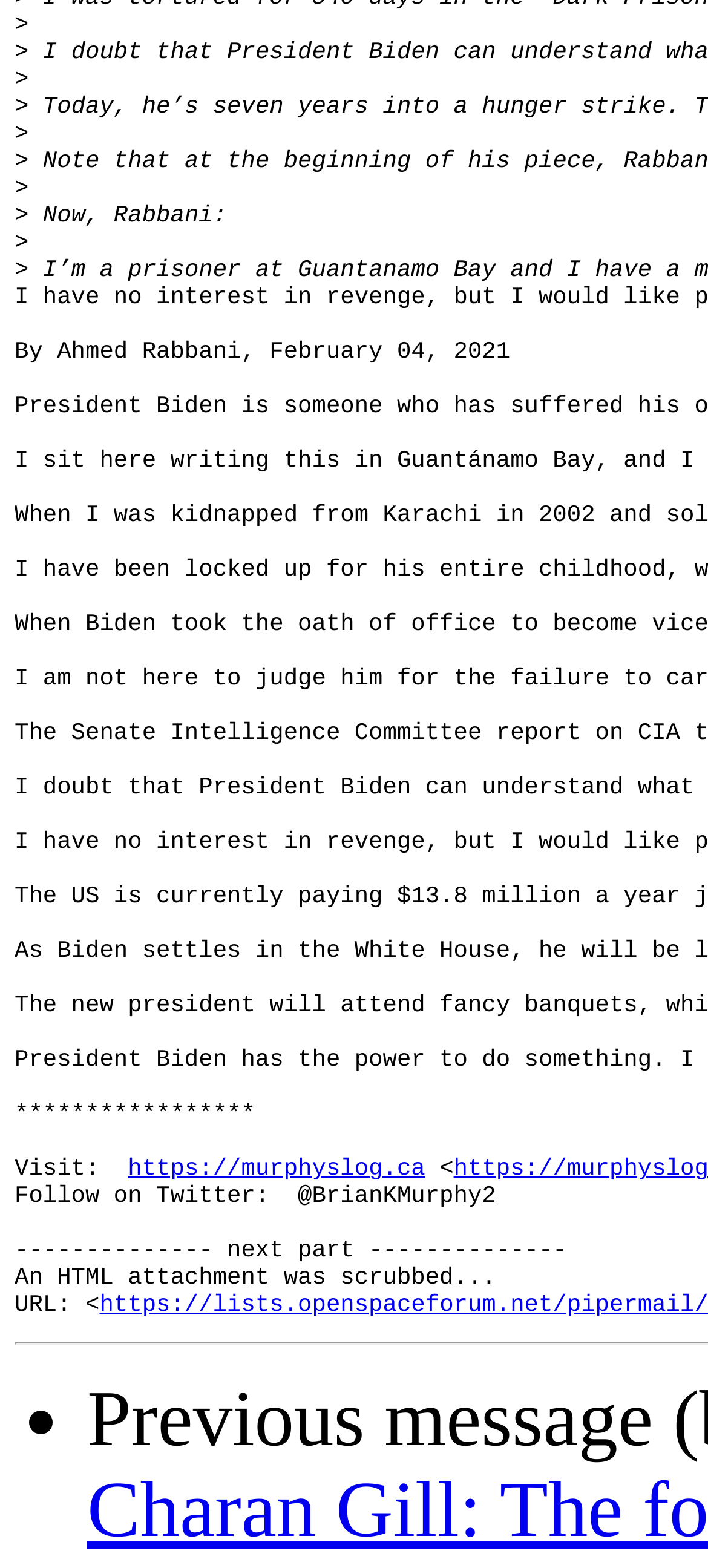Please find the bounding box for the UI element described by: "https://murphyslog.ca".

[0.181, 0.737, 0.603, 0.754]